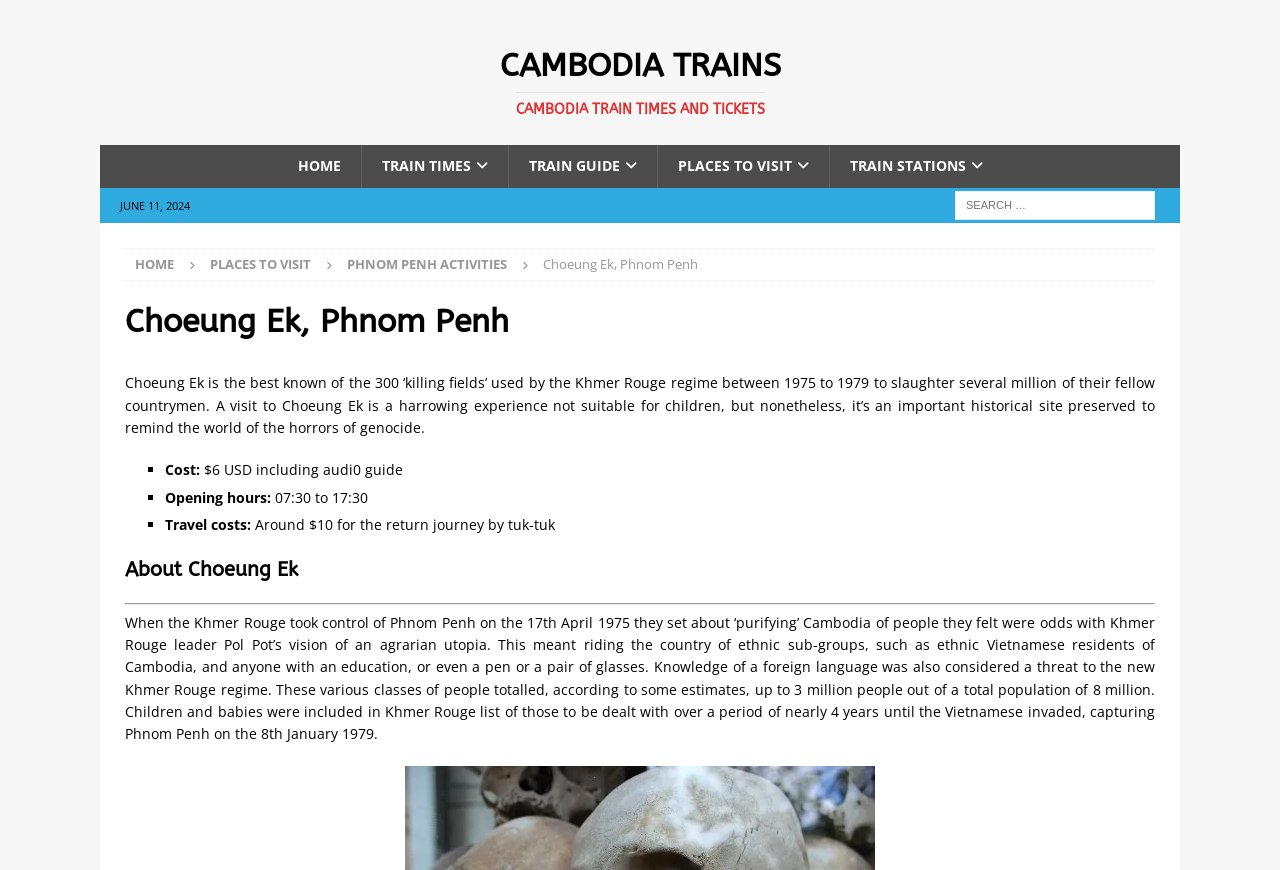Identify the bounding box coordinates of the area you need to click to perform the following instruction: "Go to Cambodia Trains homepage".

[0.078, 0.057, 0.922, 0.136]